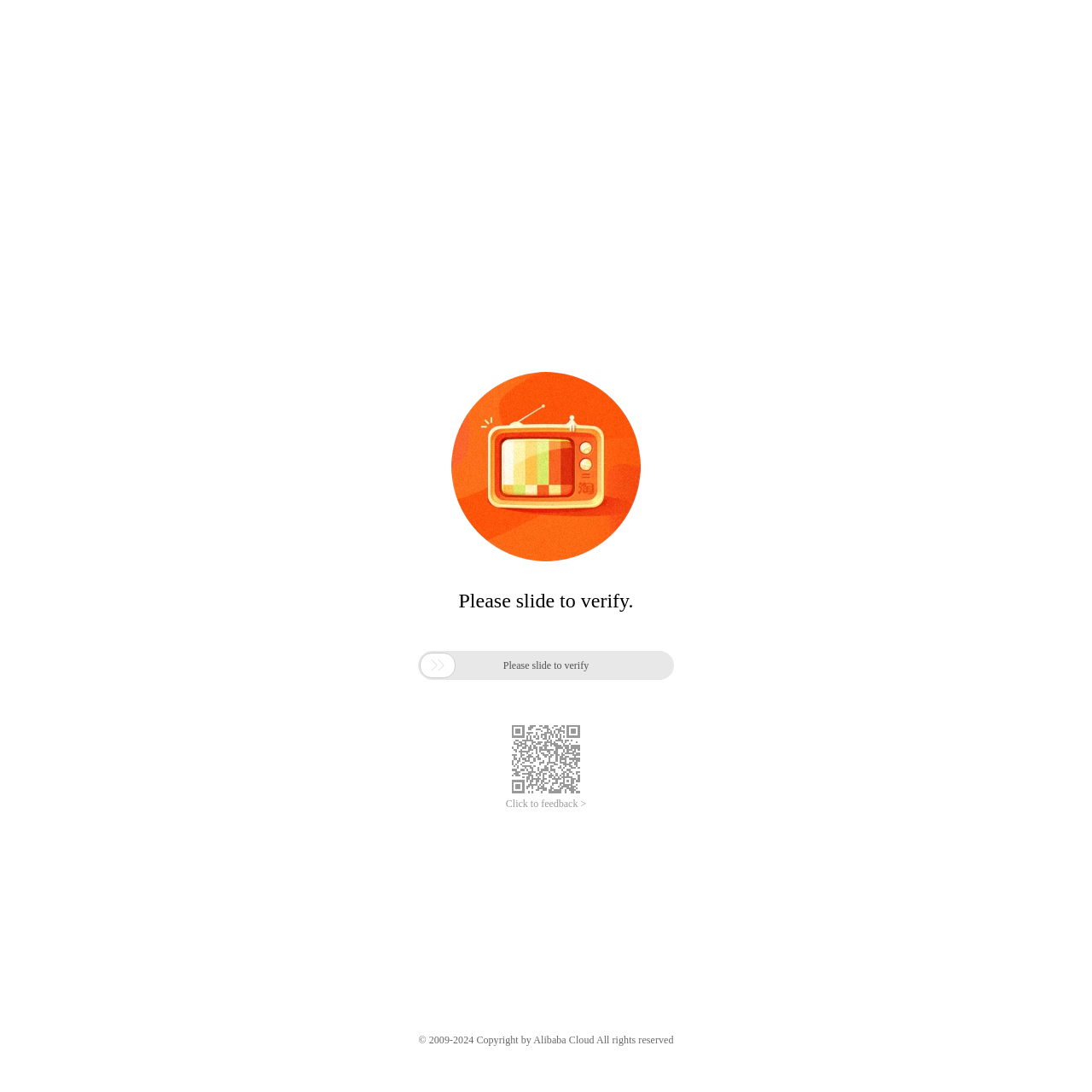Convey a detailed summary of the webpage, mentioning all key elements.

The webpage is titled "Captcha Interception" and appears to be a verification page. At the top, there is a heading that says "点击查看源网页" (which translates to "Click to view the source webpage") with an accompanying link and image. 

Below this heading, there is a prominent image taking up a significant portion of the page. 

Underneath the image, there is a brief instruction that reads "Please slide to verify." Next to this text, there is a button labeled "滑块" (which means "slider" in Chinese) with an icon. 

On the bottom left of the page, there is a generic element containing an image, which seems to be a captcha image. 

To the right of the captcha image, there is a link that says "Click to feedback >". 

At the very bottom of the page, there is a copyright notice that reads "© 2009-2024 Copyright by Alibaba Cloud All rights reserved".